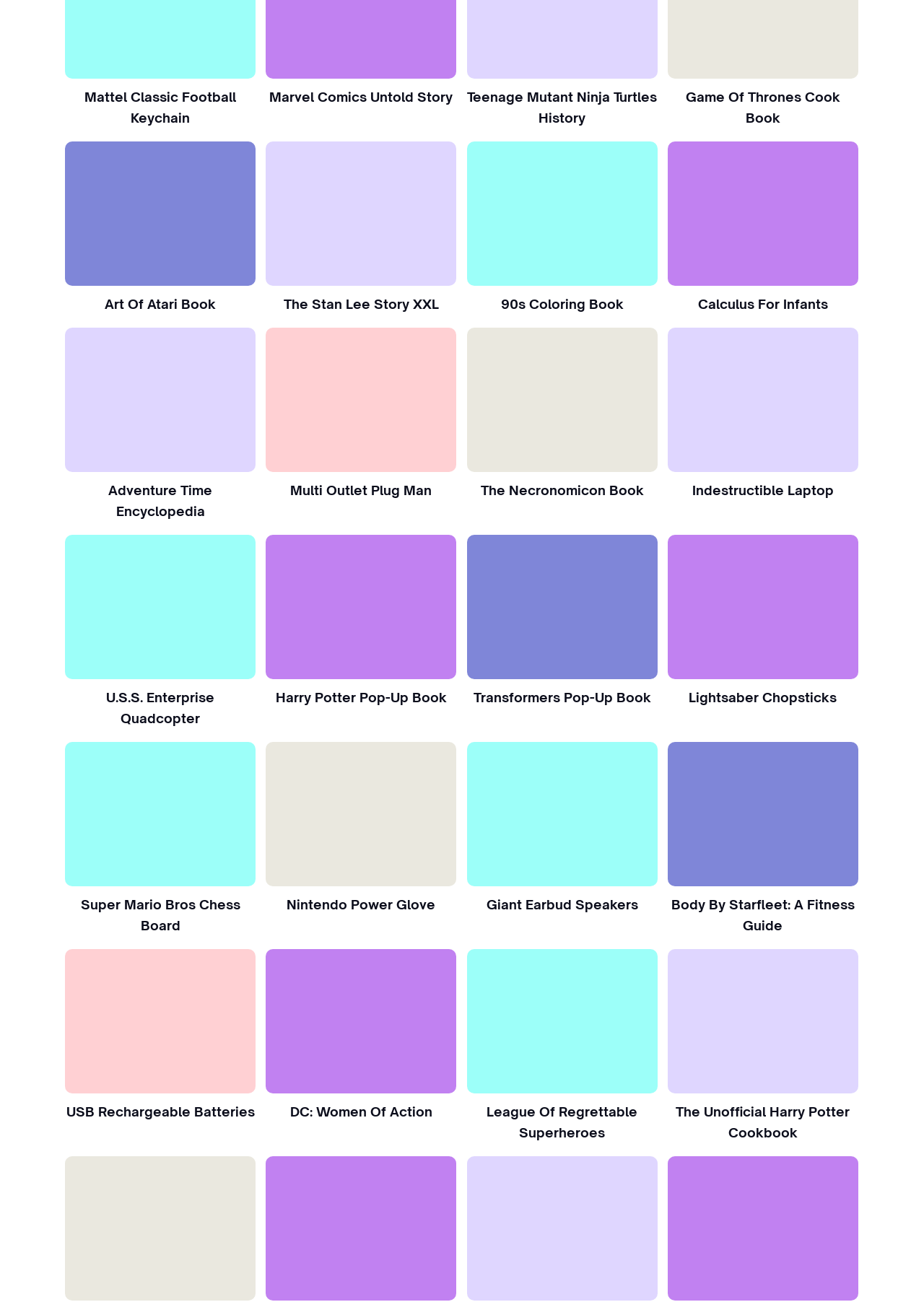What is the theme of the webpage?
Make sure to answer the question with a detailed and comprehensive explanation.

Based on the webpage content, I can see that it displays various gift ideas, including books, toys, and collectibles, which suggests that the theme of the webpage is related to gift ideas.